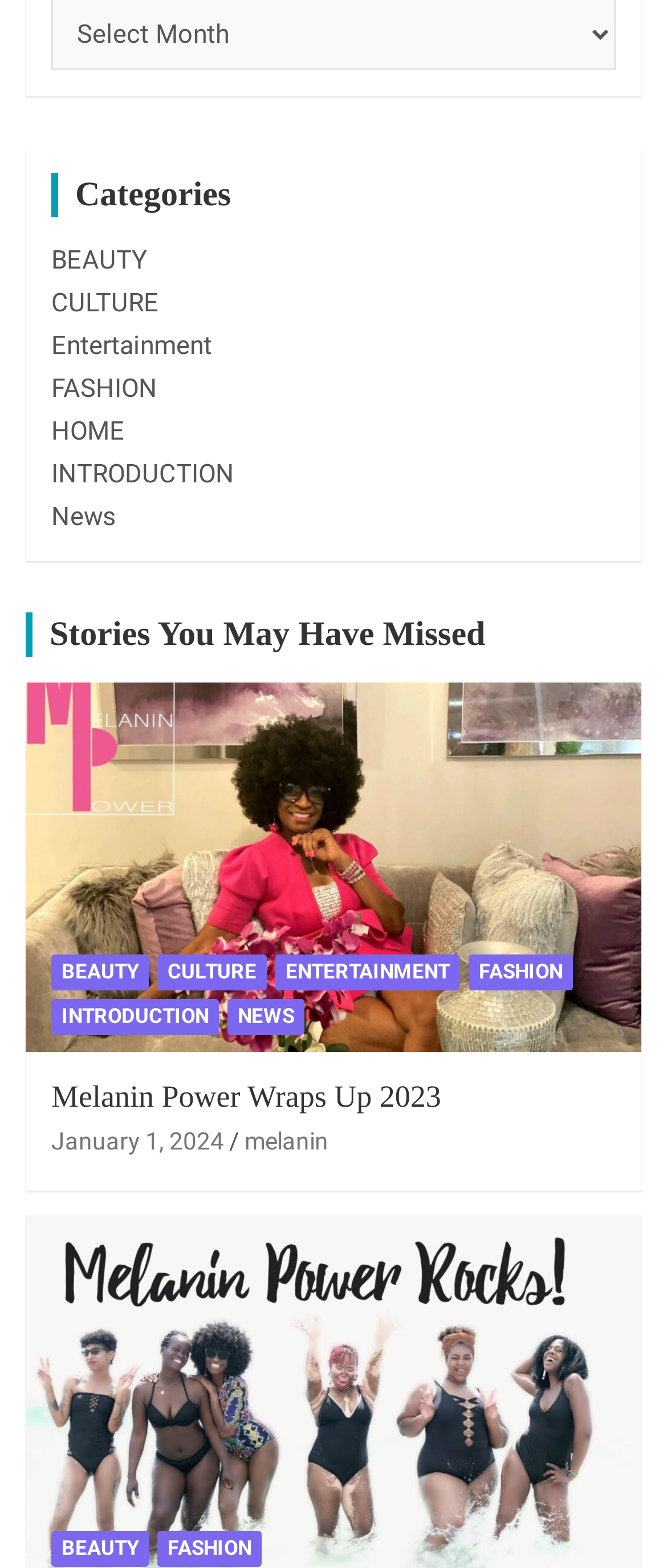Given the webpage screenshot, identify the bounding box of the UI element that matches this description: "Melanin Power Wraps Up 2023".

[0.077, 0.688, 0.661, 0.71]